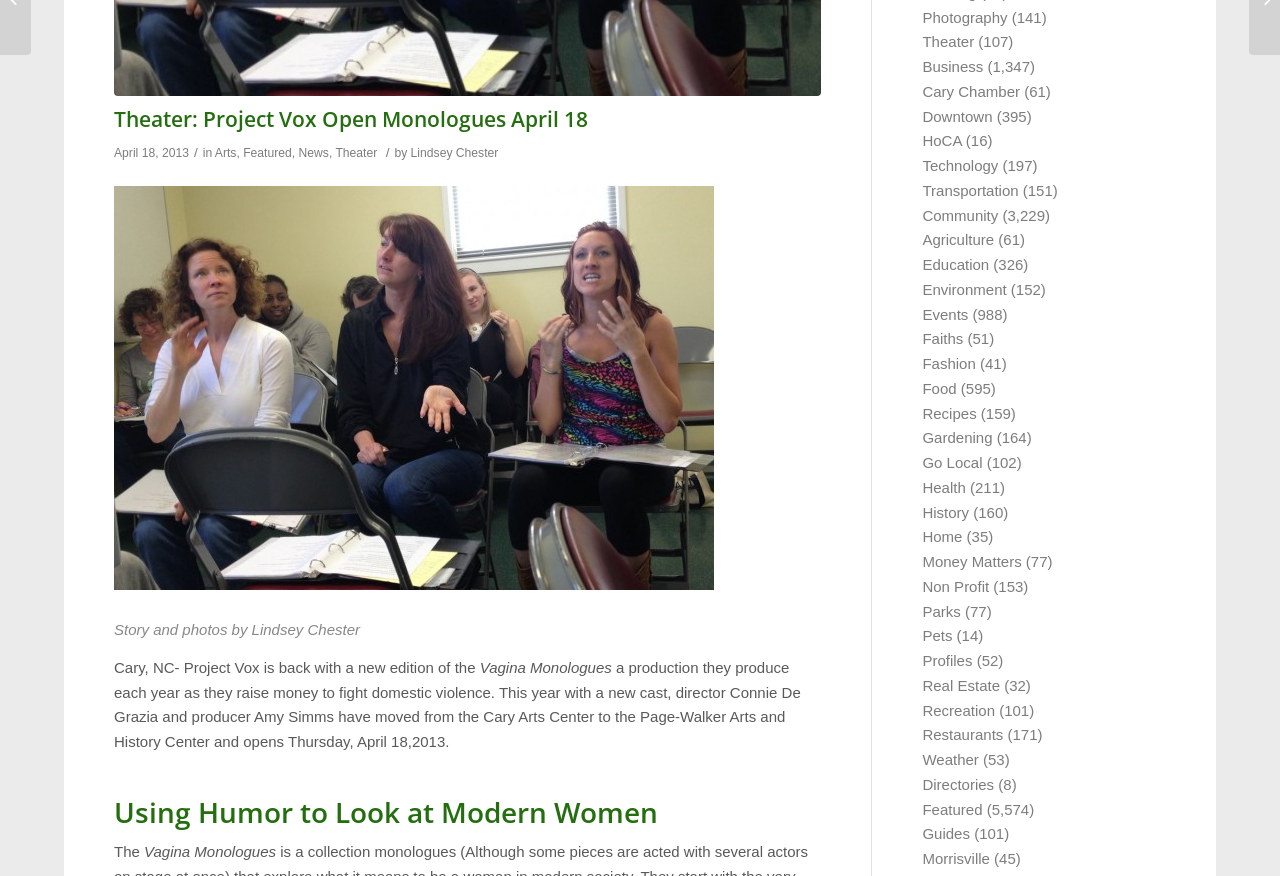Locate the bounding box of the UI element defined by this description: "Featured". The coordinates should be given as four float numbers between 0 and 1, formatted as [left, top, right, bottom].

[0.19, 0.166, 0.228, 0.182]